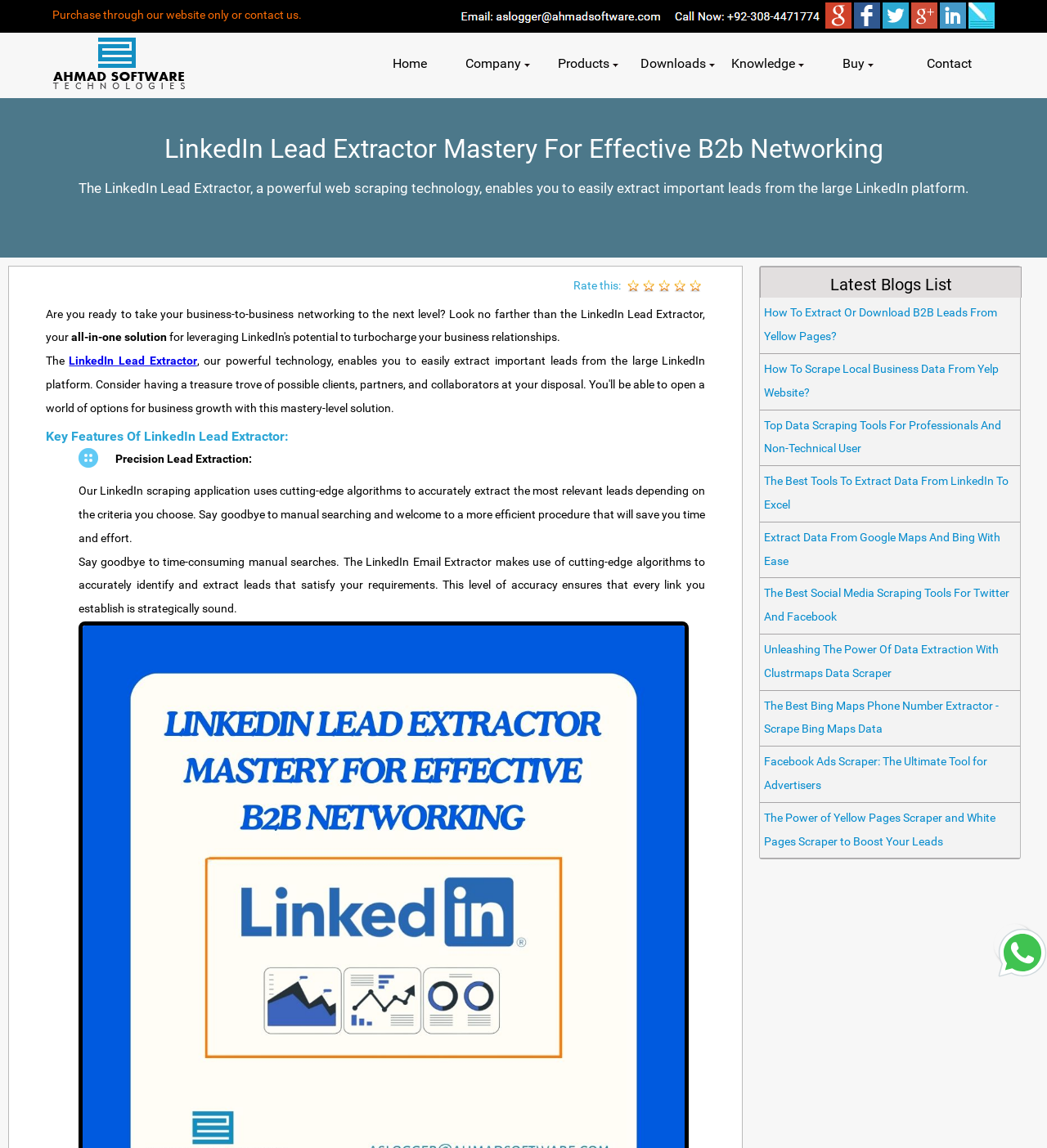Refer to the screenshot and answer the following question in detail:
What is the call-to-action for the webpage?

The call-to-action for the webpage is to either buy the LinkedIn Lead Extractor or contact the company, as evident from the presence of links labeled 'Buy' and 'Contact' at the top of the webpage.